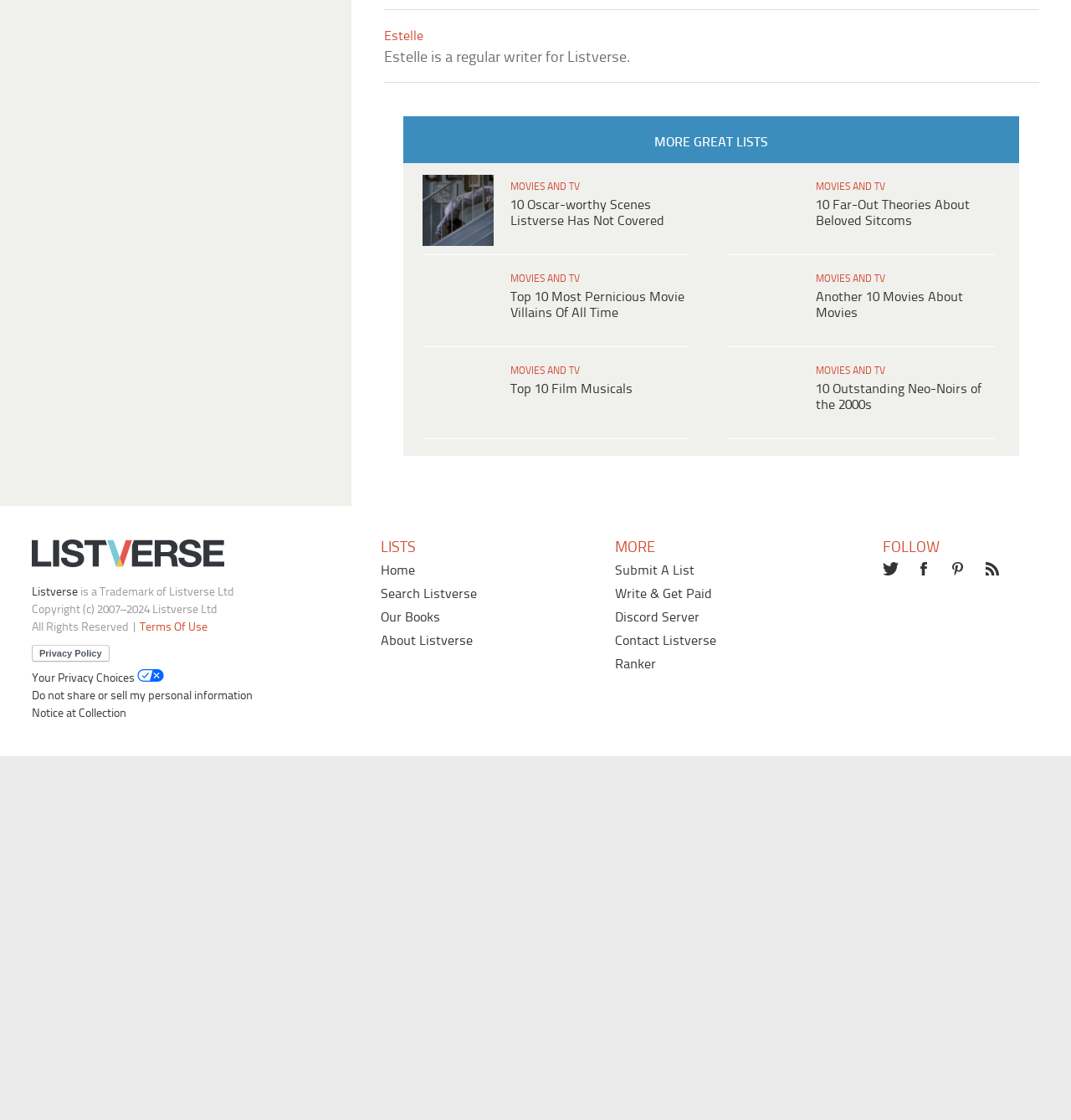How many list articles are on the front page?
Based on the visual, give a brief answer using one word or a short phrase.

5